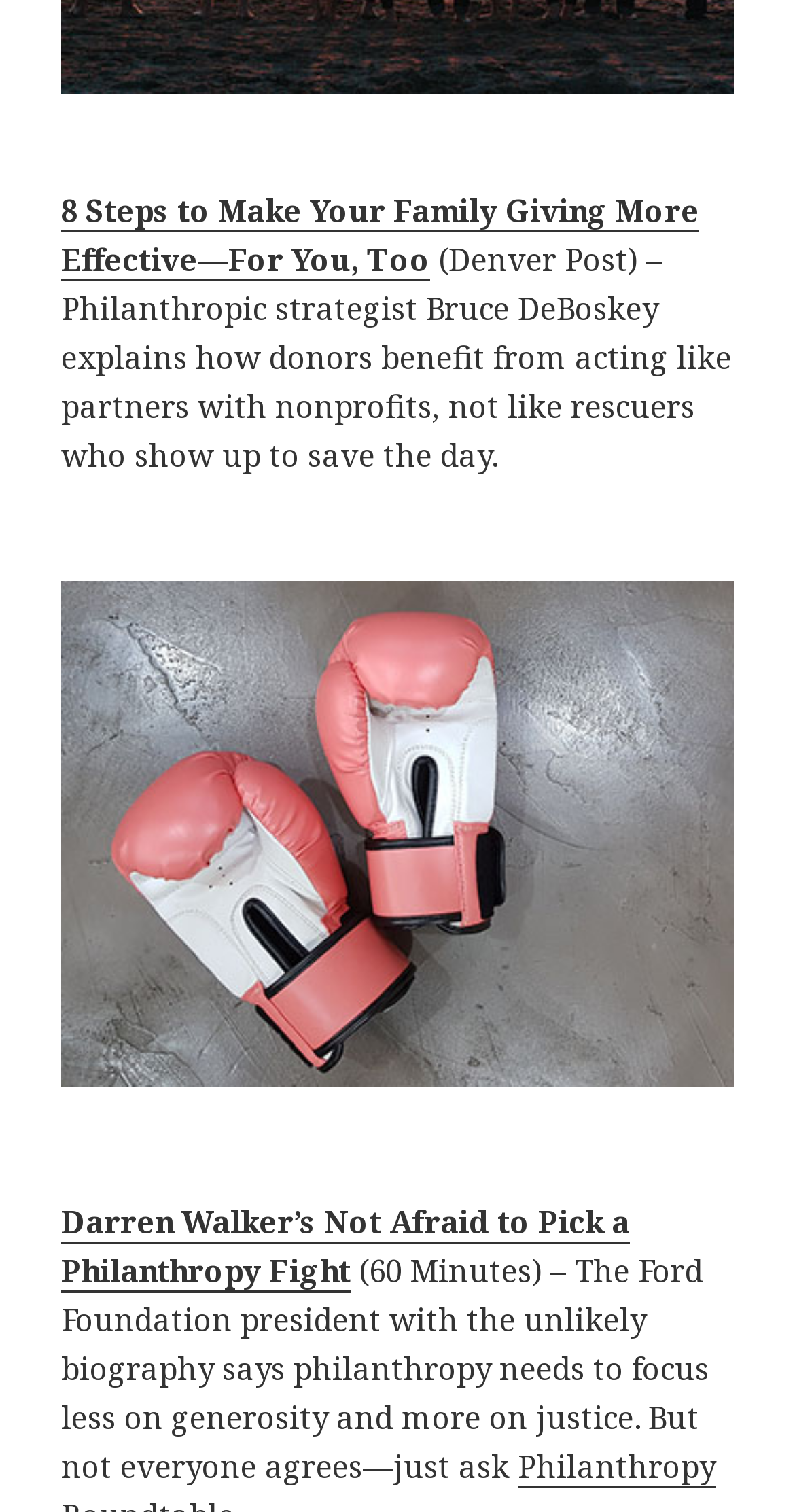Please answer the following question using a single word or phrase: 
What is the publication of the second article?

Denver Post